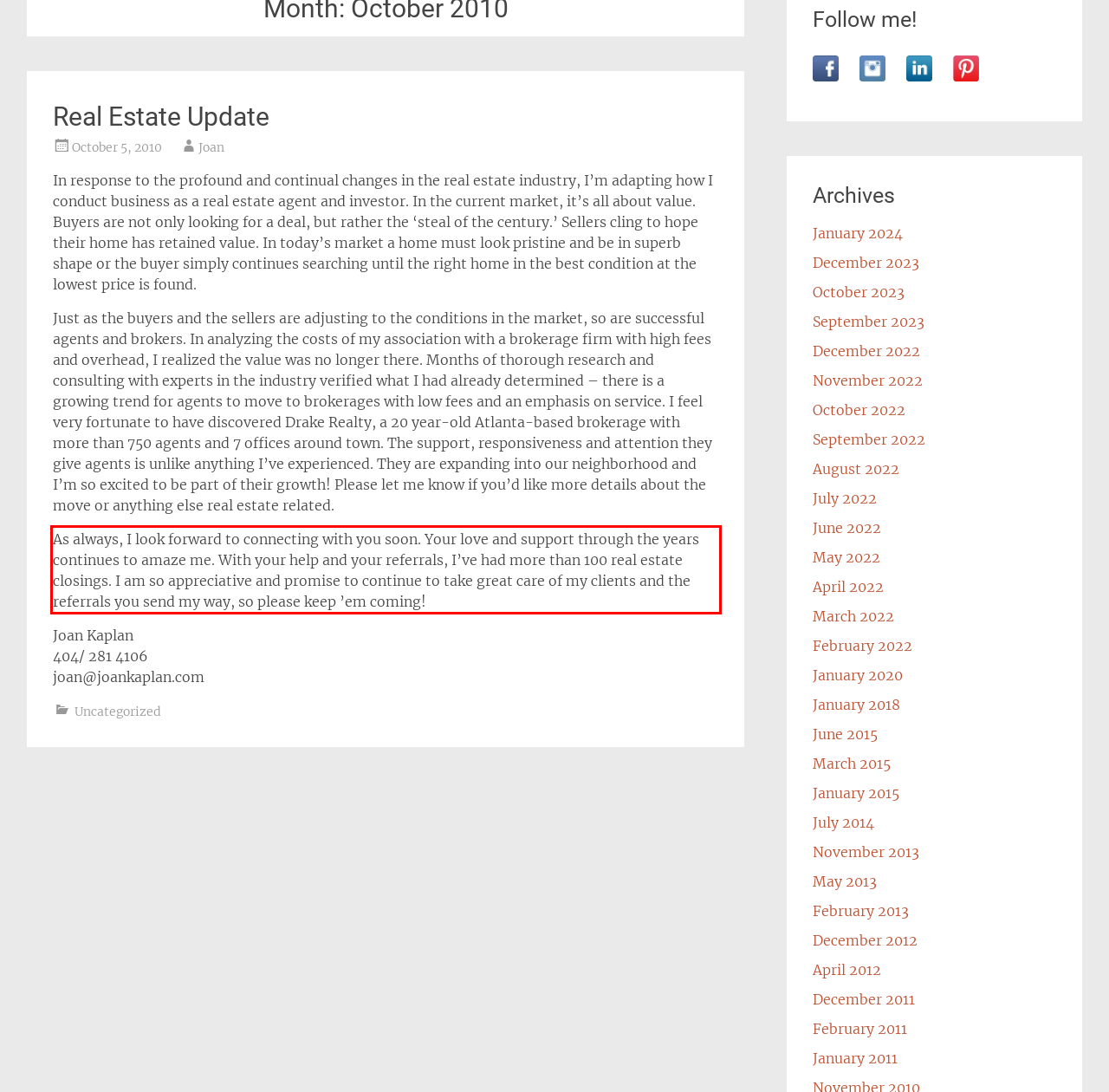Please examine the webpage screenshot and extract the text within the red bounding box using OCR.

As always, I look forward to connecting with you soon. Your love and support through the years continues to amaze me. With your help and your referrals, I’ve had more than 100 real estate closings. I am so appreciative and promise to continue to take great care of my clients and the referrals you send my way, so please keep ’em coming!